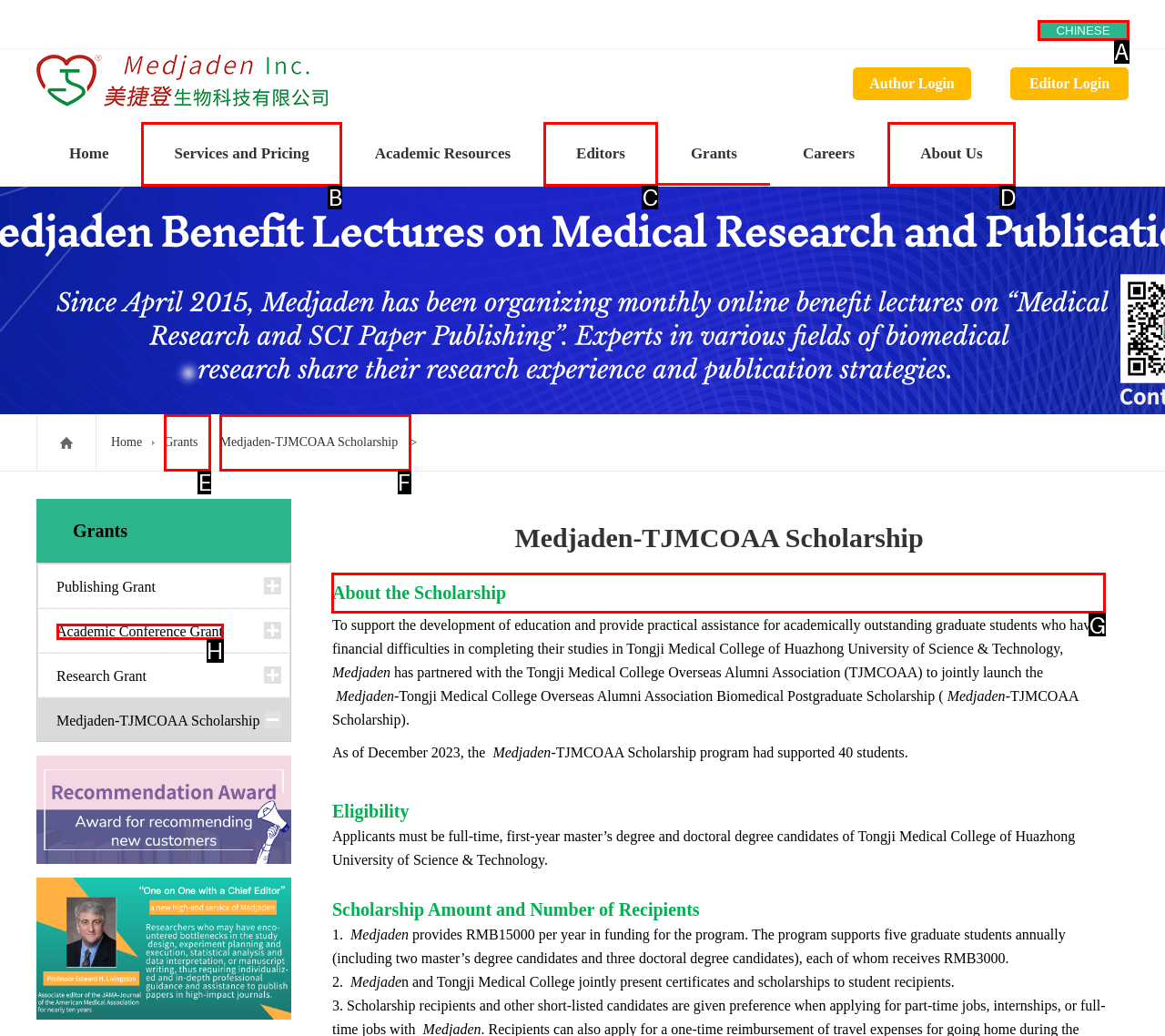Select the proper HTML element to perform the given task: Read about the Medjaden-TJMCOAA Scholarship Answer with the corresponding letter from the provided choices.

G